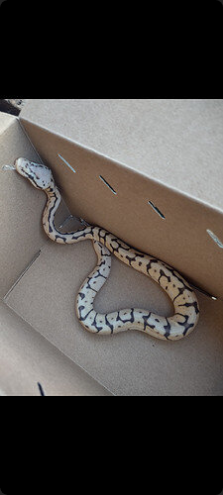With reference to the image, please provide a detailed answer to the following question: What is the texture of the snake's skin?

The caption highlights the textures of the snake's skin and the cardboard, creating a visually appealing contrast. This suggests that the snake's skin has a soft texture, which is emphasized by the soft lighting in the image.